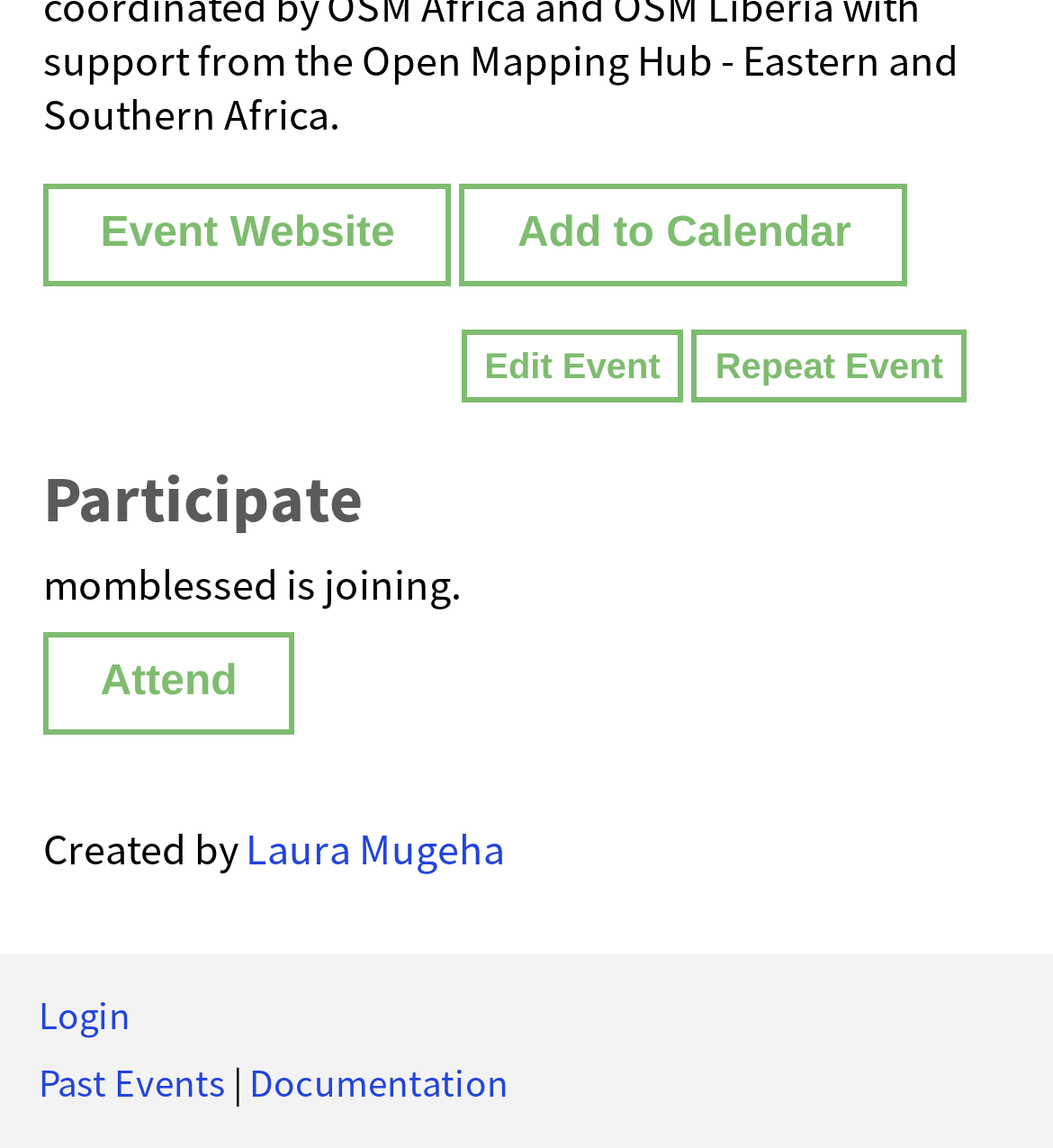For the following element description, predict the bounding box coordinates in the format (top-left x, top-left y, bottom-right x, bottom-right y). All values should be floating point numbers between 0 and 1. Description: Gerlagh, Reyer

None